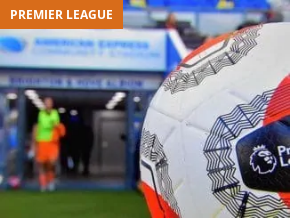Refer to the screenshot and answer the following question in detail:
What is the event depicted in the image?

The event depicted in the image is a Premier League match, which is evident from the Premier League logo on the football, the players emerging from the tunnel, and the vibrant stadium setting, all of which suggest a high-level football match is about to take place.